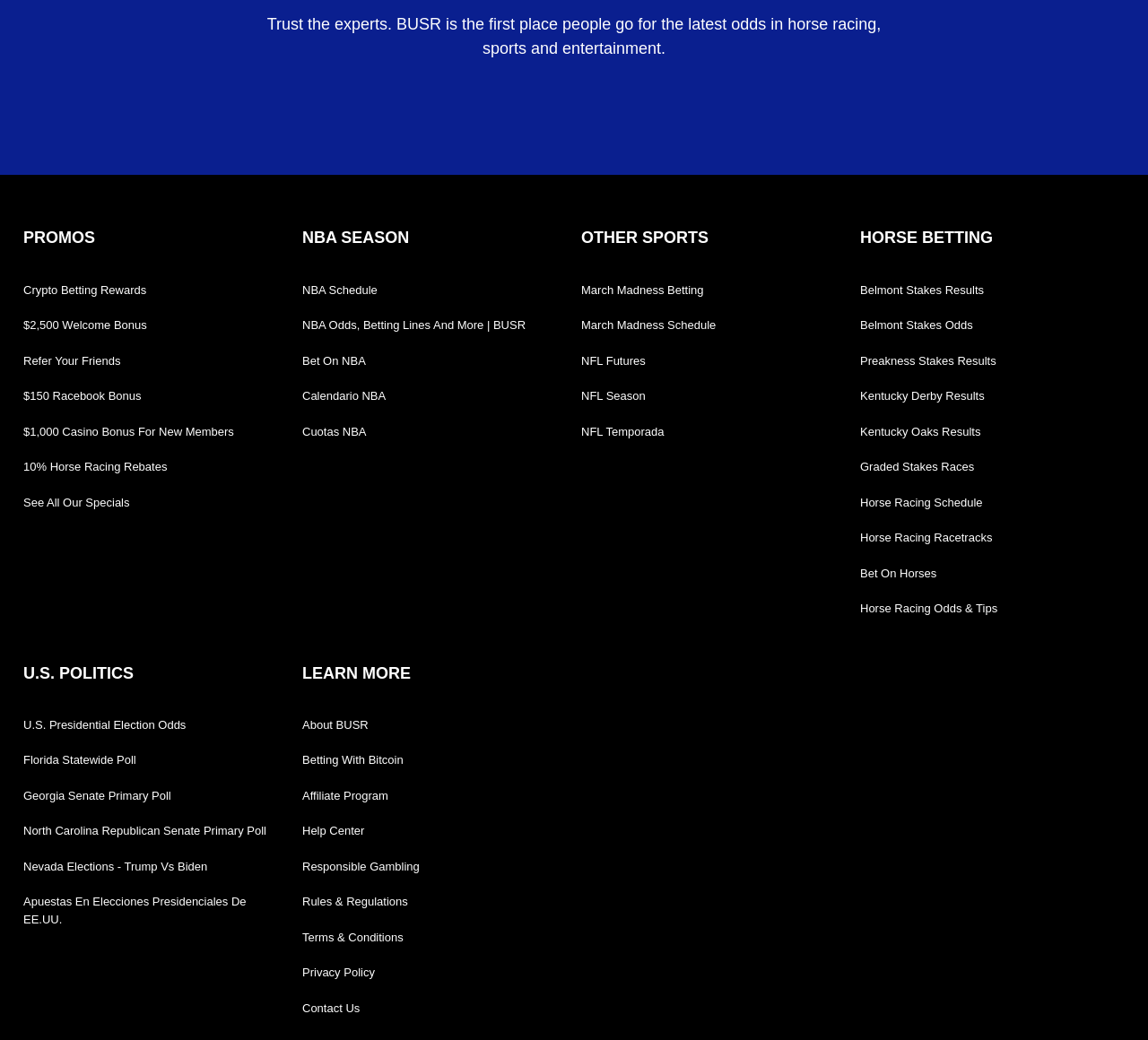Please identify the bounding box coordinates of the area I need to click to accomplish the following instruction: "Click on Crypto Betting Rewards".

[0.02, 0.263, 0.251, 0.294]